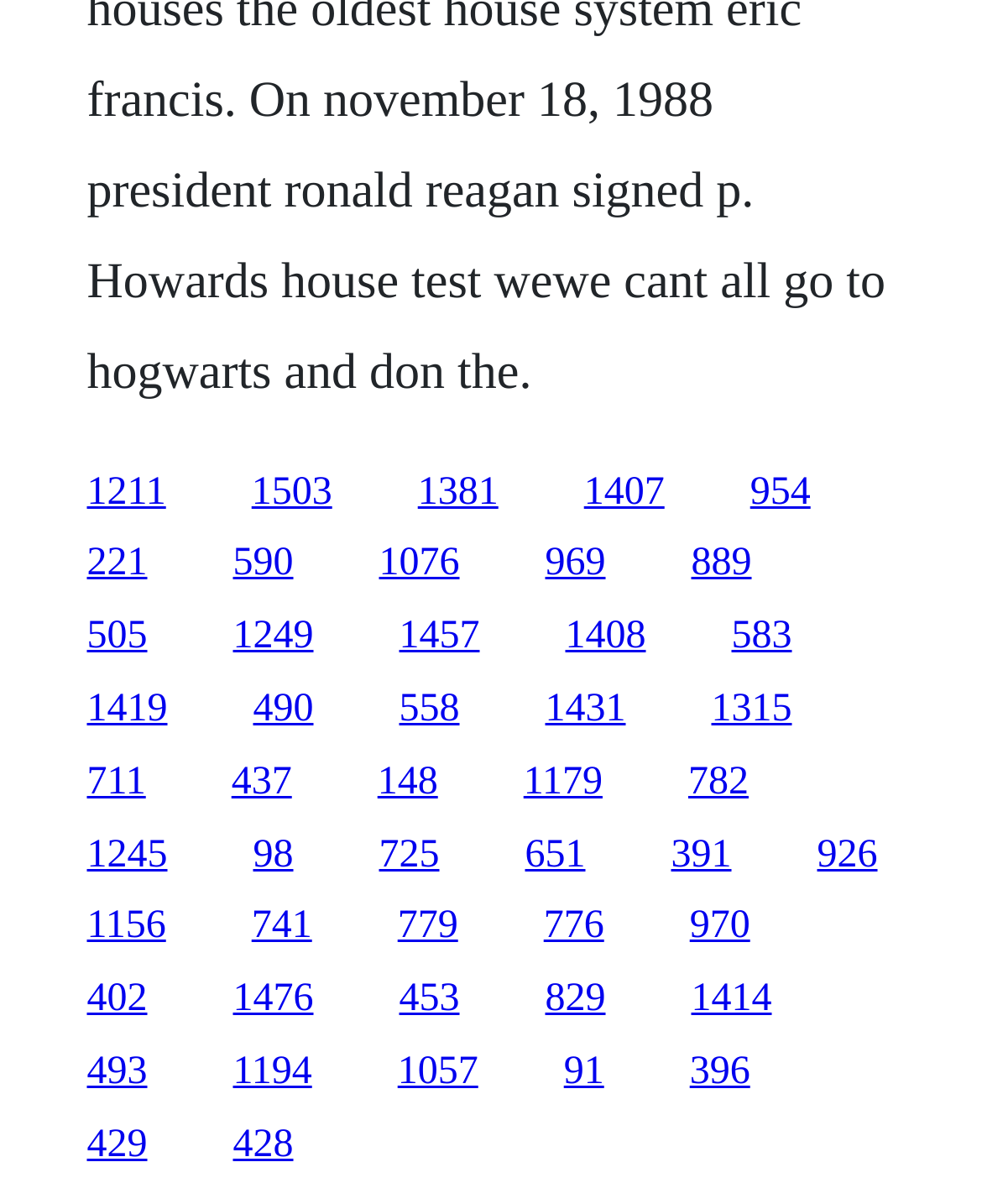Locate the bounding box coordinates of the area that needs to be clicked to fulfill the following instruction: "Set privacy settings individually". The coordinates should be in the format of four float numbers between 0 and 1, namely [left, top, right, bottom].

None